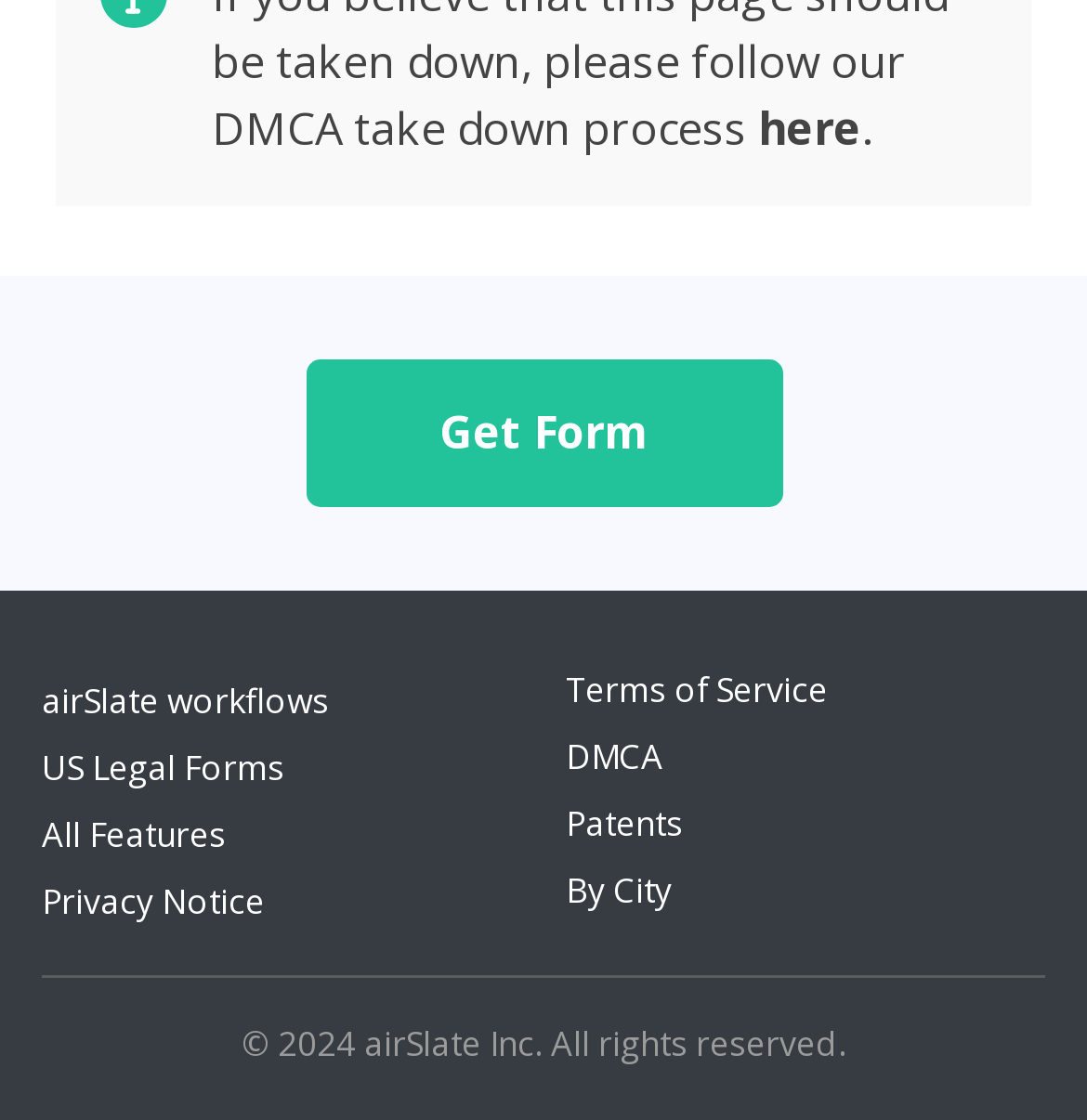Locate the bounding box coordinates of the UI element described by: "US Legal Forms". The bounding box coordinates should consist of four float numbers between 0 and 1, i.e., [left, top, right, bottom].

[0.038, 0.664, 0.262, 0.706]